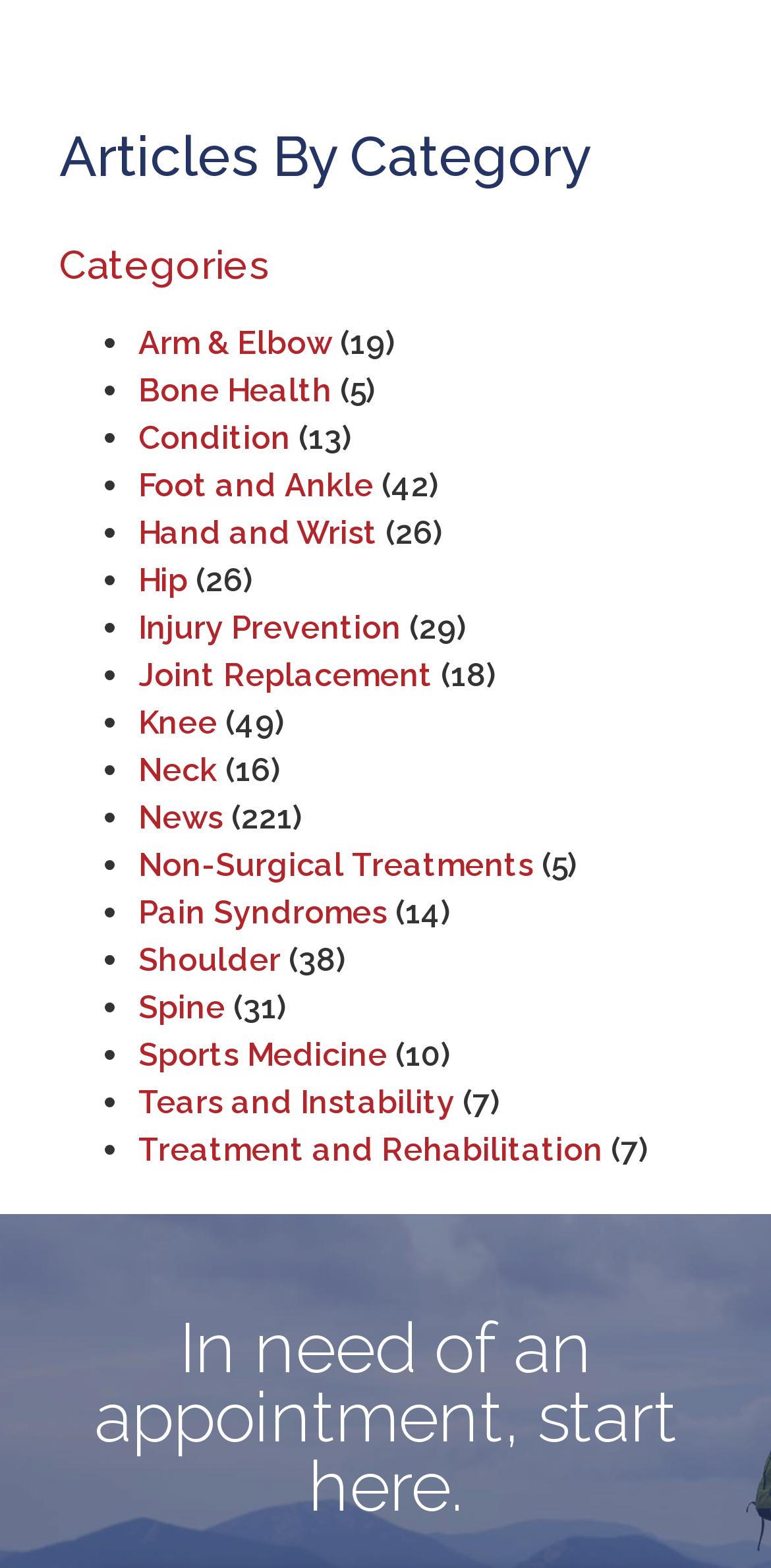Please answer the following query using a single word or phrase: 
What is the purpose of the webpage section 'In need of an appointment, start here.'?

To guide users to make an appointment